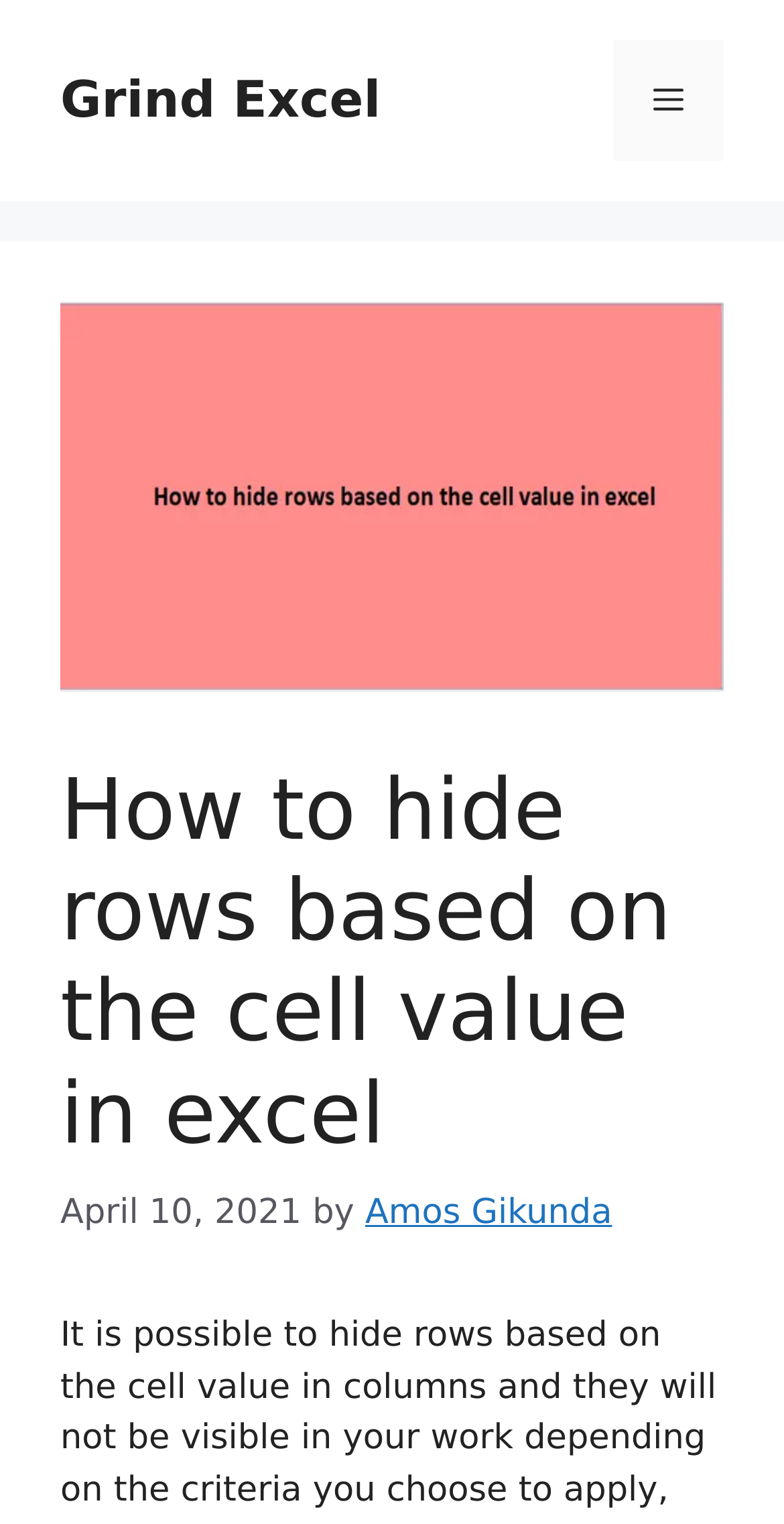What is the topic of the article?
Based on the screenshot, answer the question with a single word or phrase.

Hiding rows in Excel